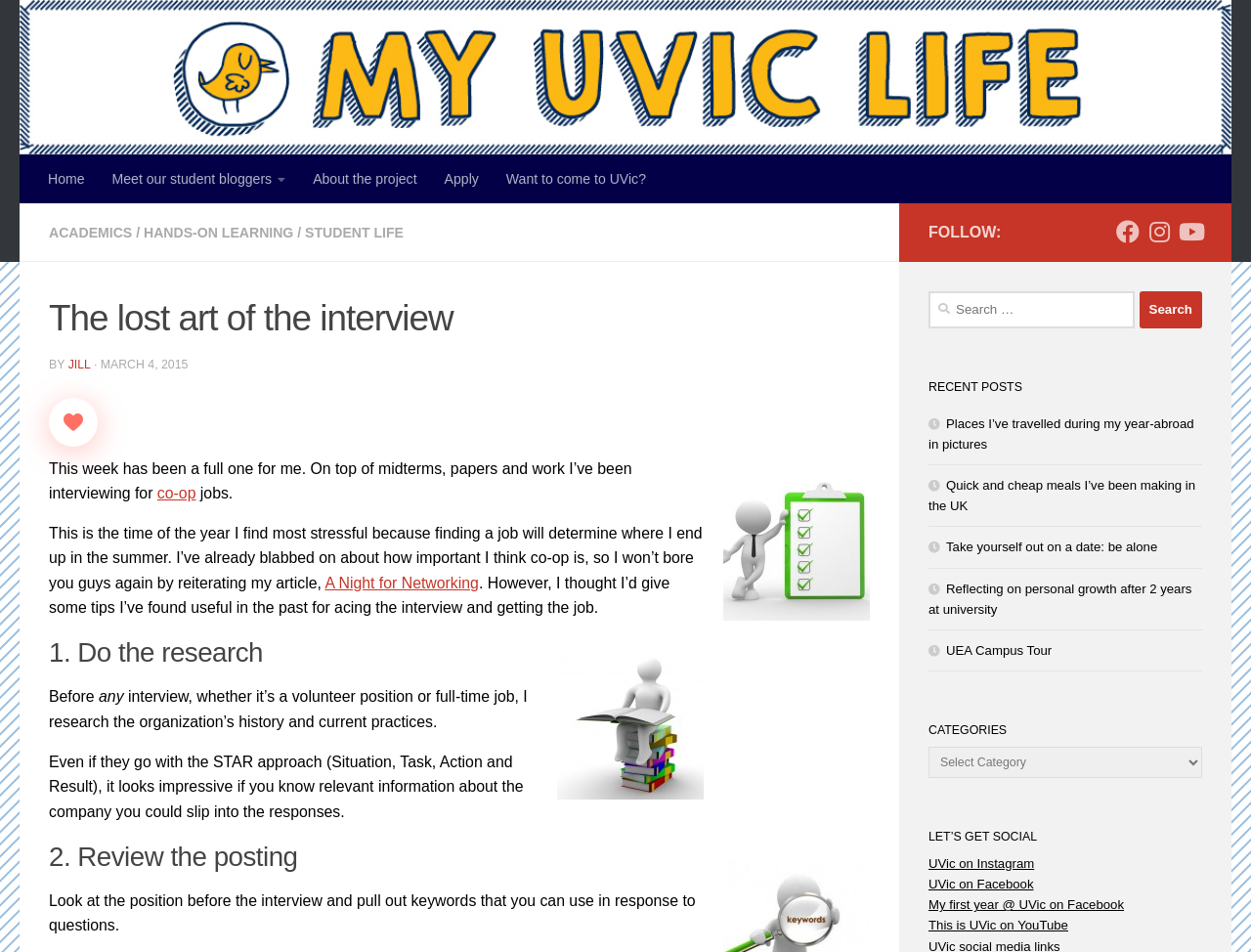Please specify the bounding box coordinates for the clickable region that will help you carry out the instruction: "Click the 'Home' link".

[0.027, 0.162, 0.079, 0.213]